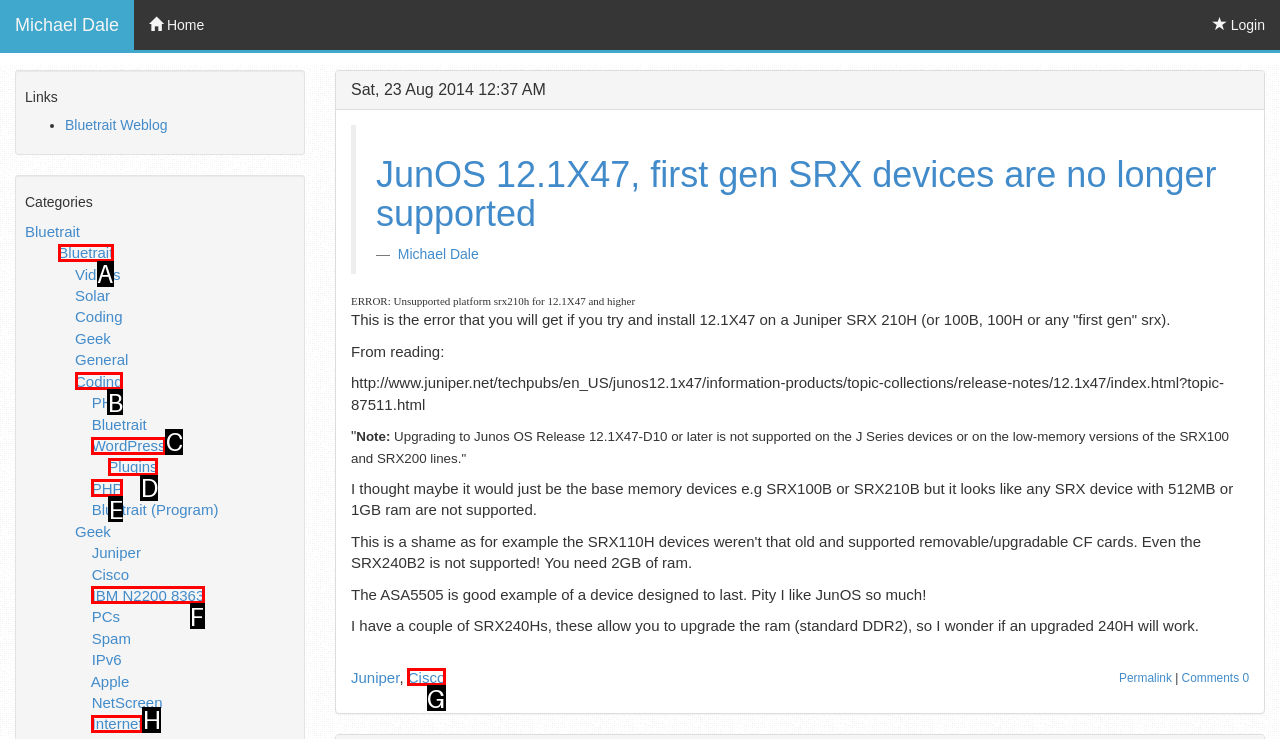Given the description: IBM N2200 8363, identify the corresponding option. Answer with the letter of the appropriate option directly.

F